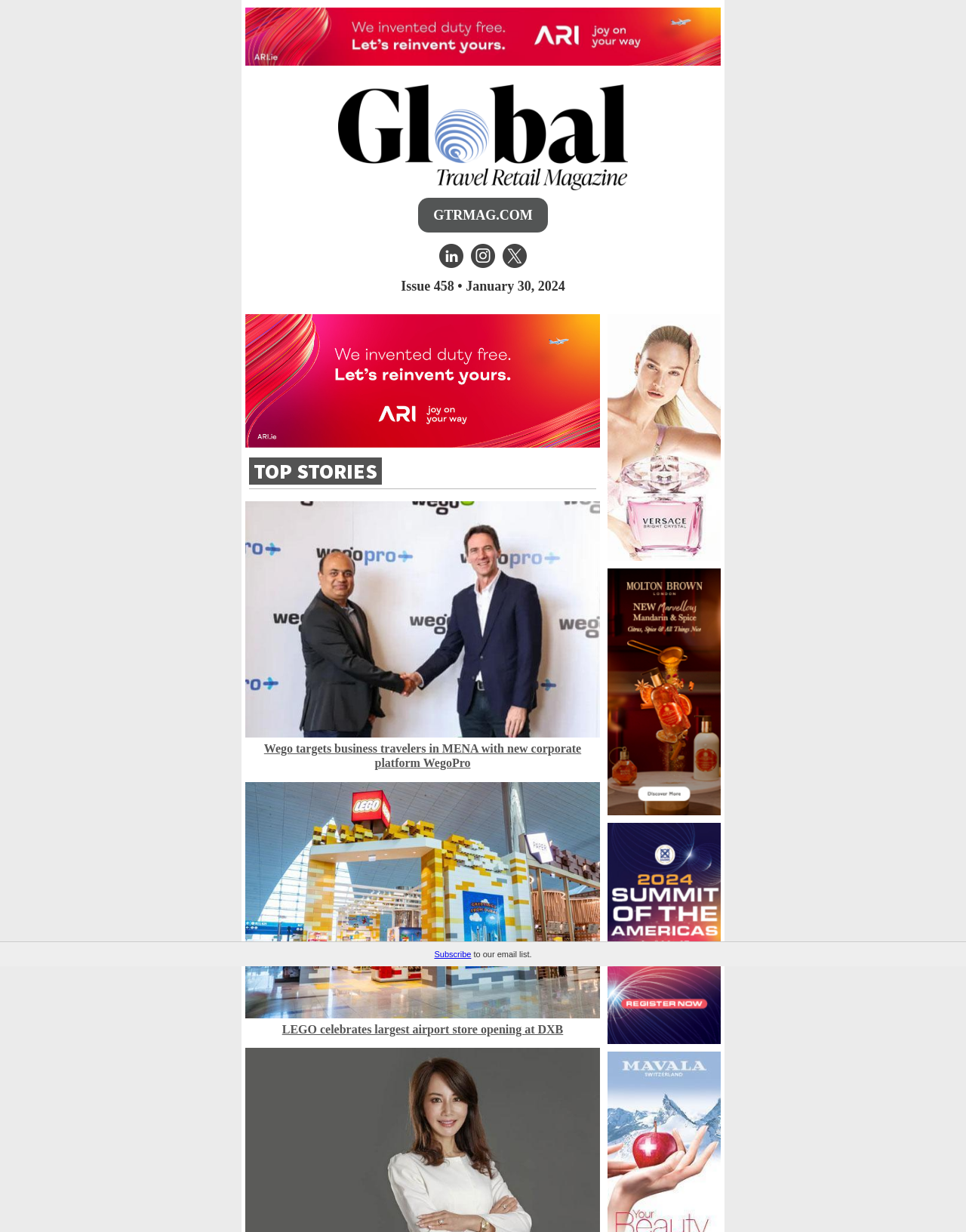Specify the bounding box coordinates of the element's area that should be clicked to execute the given instruction: "Subscribe to the email list". The coordinates should be four float numbers between 0 and 1, i.e., [left, top, right, bottom].

[0.45, 0.771, 0.488, 0.778]